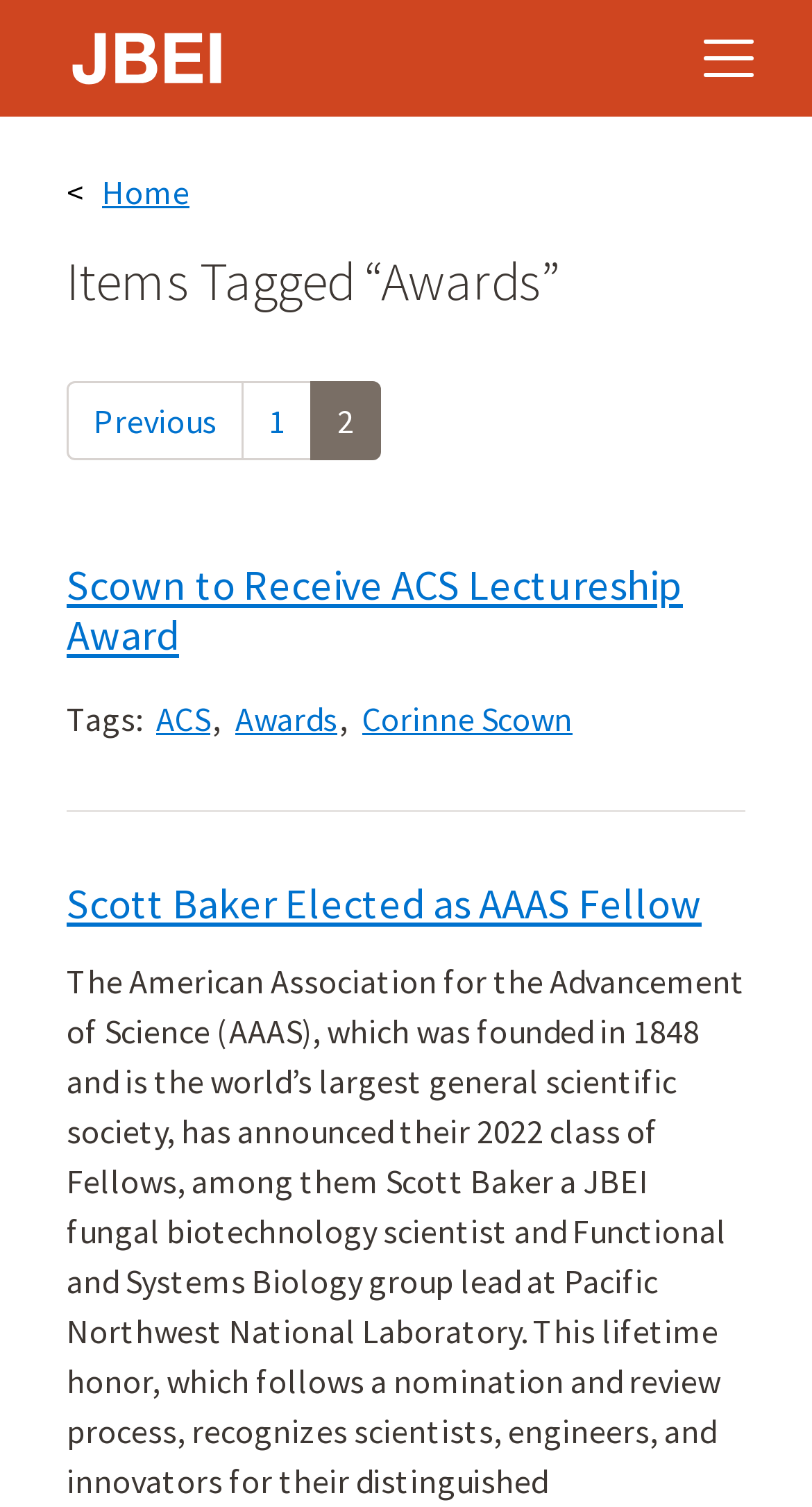Locate the bounding box coordinates of the item that should be clicked to fulfill the instruction: "toggle navigation".

[0.795, 0.0, 1.0, 0.077]